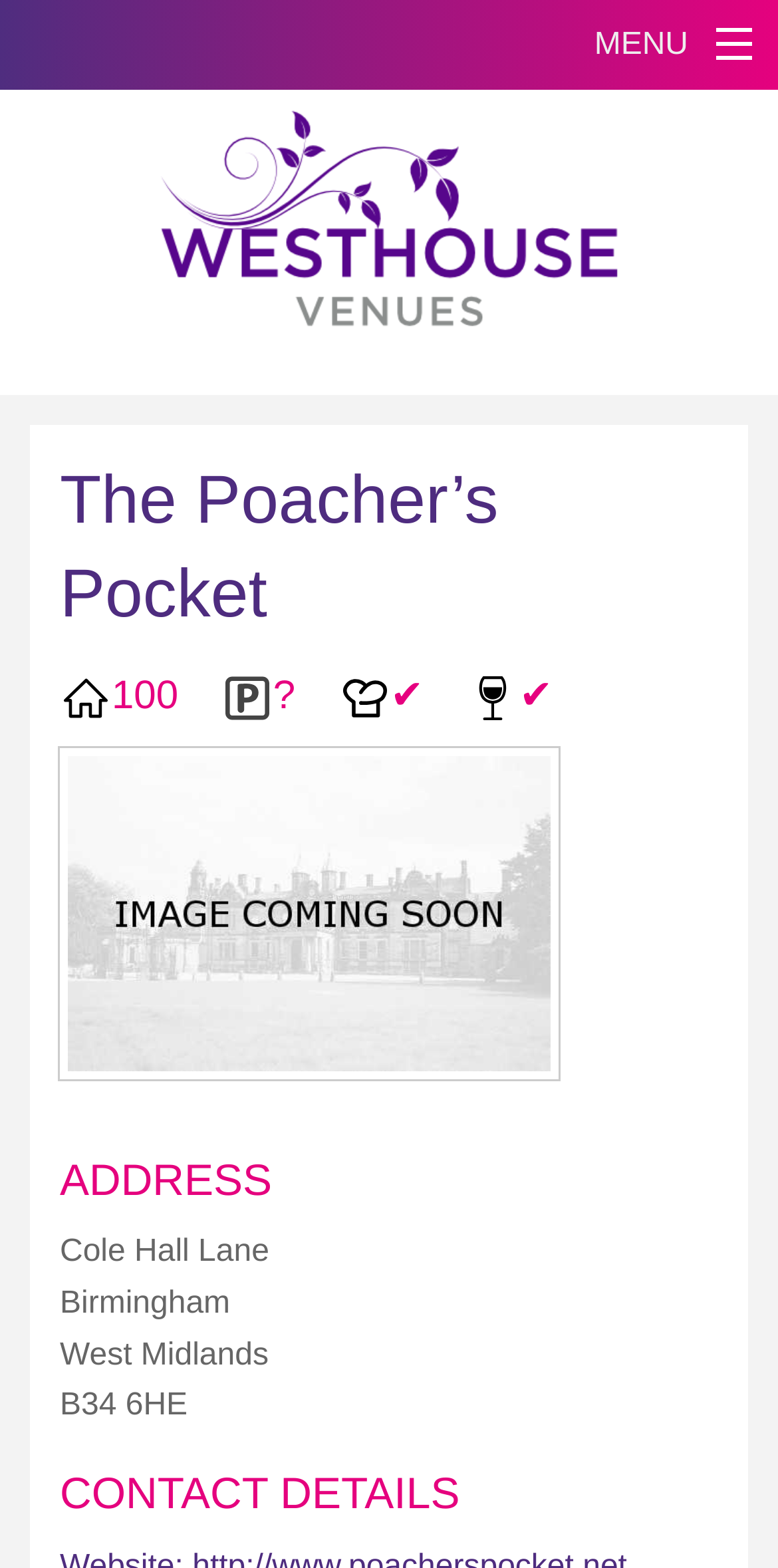Locate the bounding box of the UI element defined by this description: "parent_node: Name * name="author"". The coordinates should be given as four float numbers between 0 and 1, formatted as [left, top, right, bottom].

None